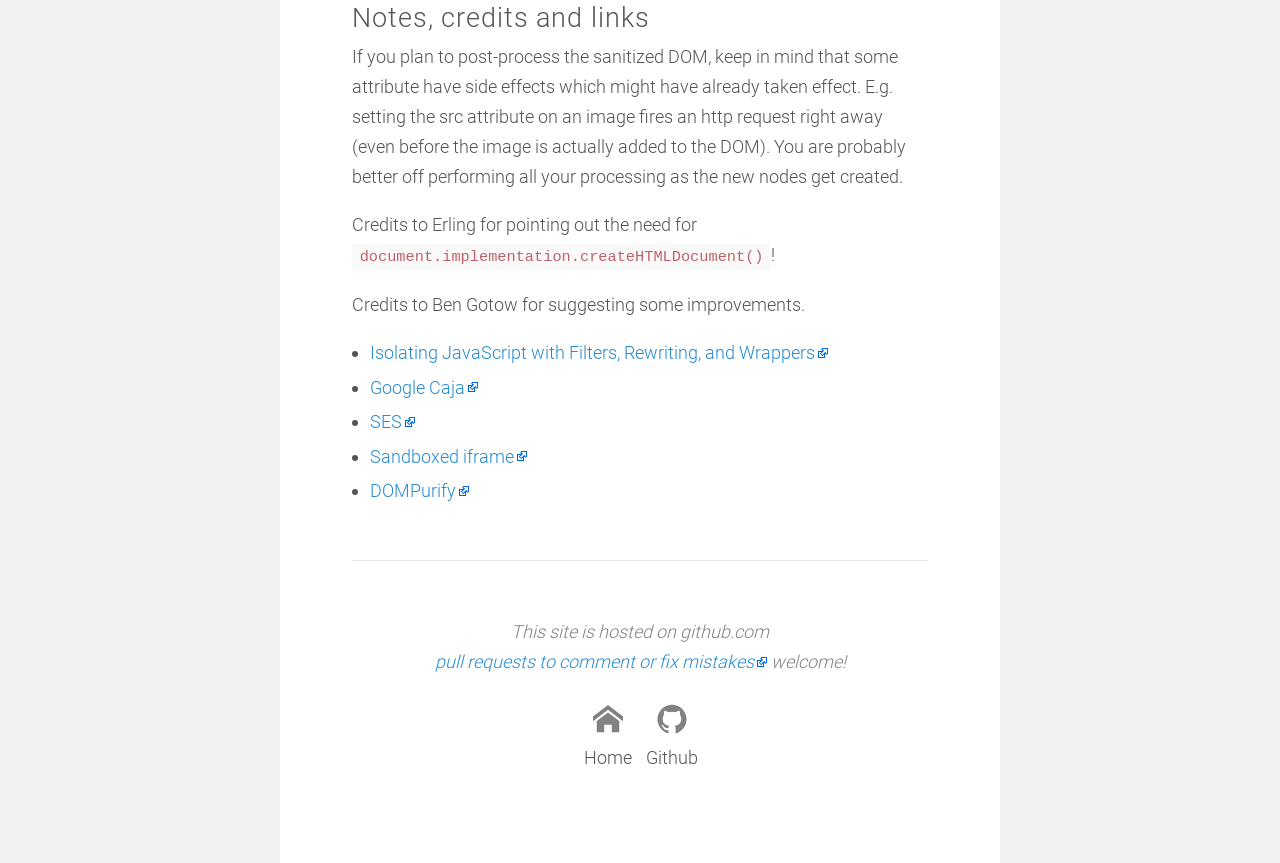Can you pinpoint the bounding box coordinates for the clickable element required for this instruction: "Click on 'Google Caja'"? The coordinates should be four float numbers between 0 and 1, i.e., [left, top, right, bottom].

[0.289, 0.436, 0.373, 0.461]